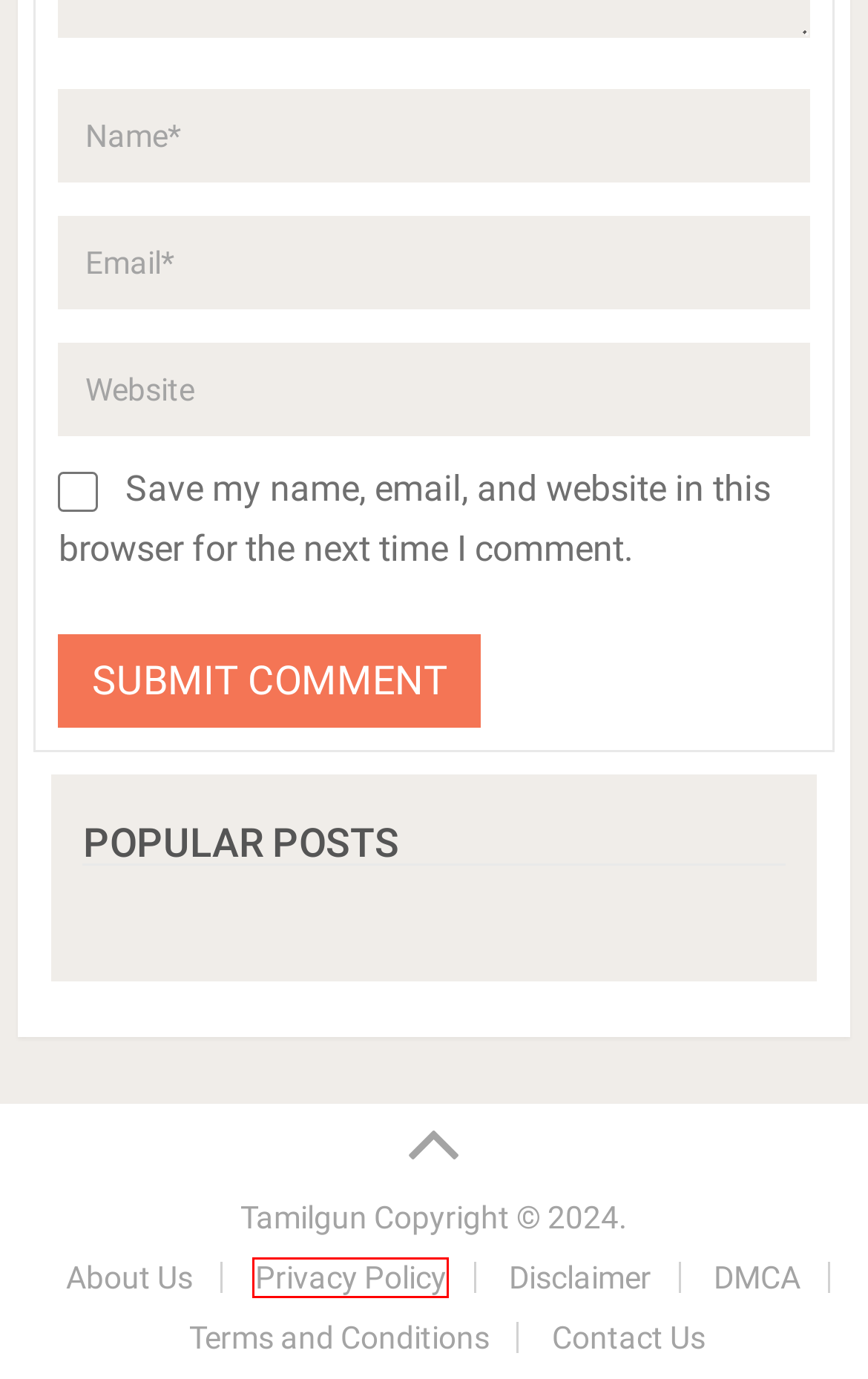Given a webpage screenshot with a UI element marked by a red bounding box, choose the description that best corresponds to the new webpage that will appear after clicking the element. The candidates are:
A. Kathar Basha Endra Muthuramalingam (2023) - Tamilgun
B. Special TV Shows: Watch Your Favorite Specials Online - Tamilgun
C. DMCA - Tamilgun
D. Terms and Conditions - Tamilgun
E. Thangalaan Tamil Movie Download (2023) Tamil Movie Download isaimini In HD - Tamilgun
F. Lubber Pandhu 2024 HD Download on Tamilgun - isaimini
G. Movies: The Best Place to Watch Movies Online - Tamilgun
H. Privacy Policy - Tamilgun

H